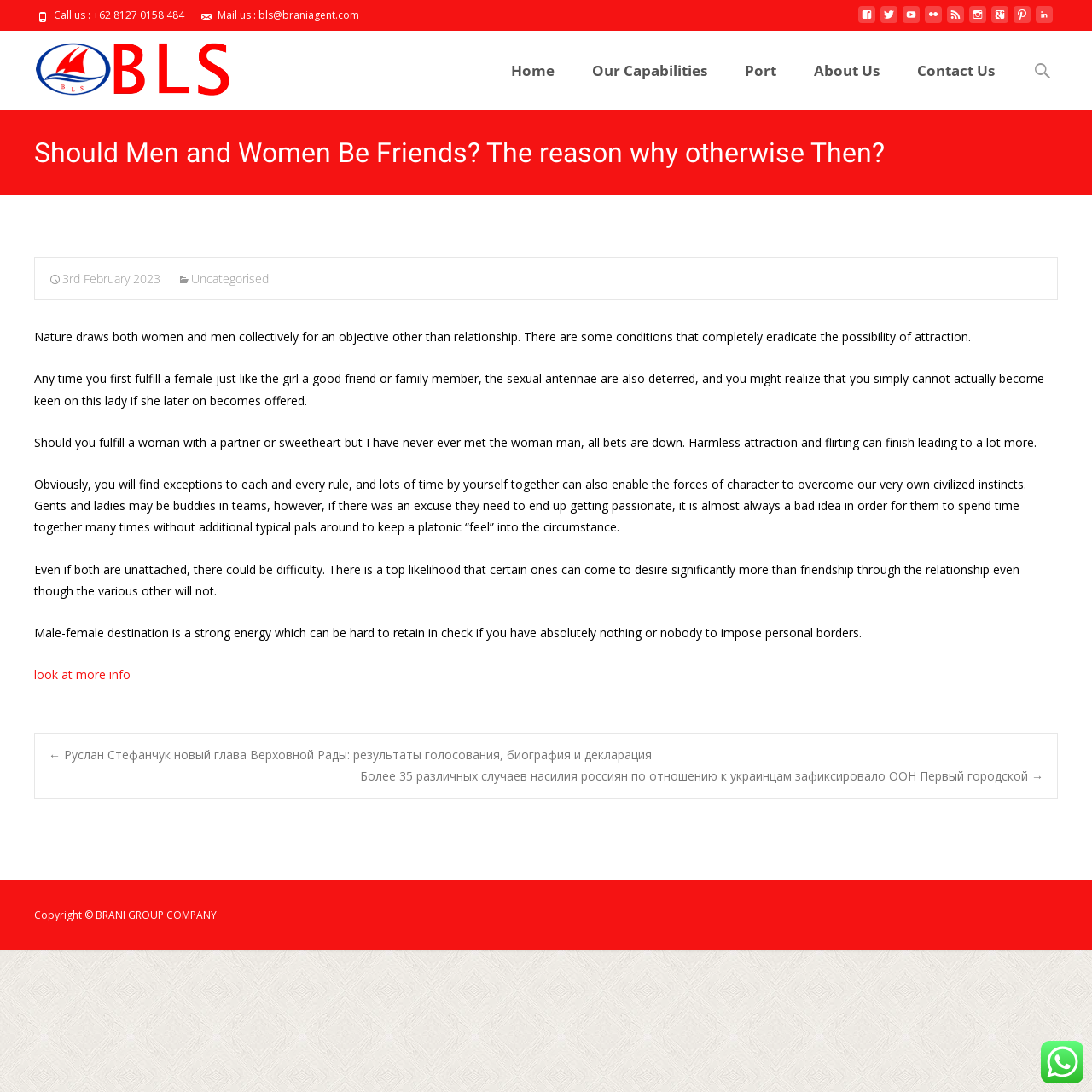Determine the bounding box coordinates for the UI element matching this description: "Uncategorised".

[0.162, 0.248, 0.246, 0.262]